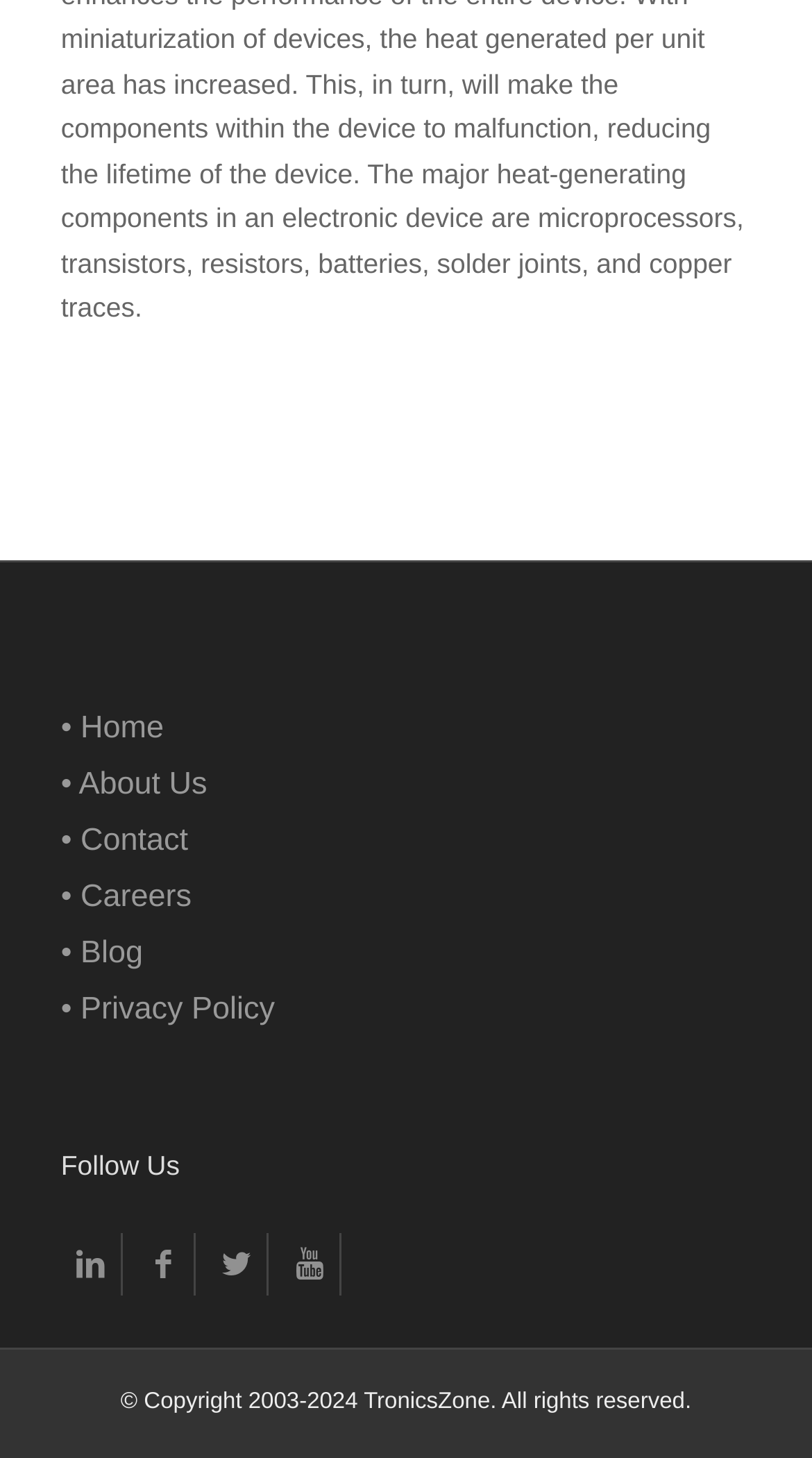How many social media links are there?
Examine the screenshot and reply with a single word or phrase.

4